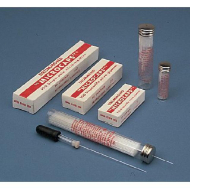Craft a detailed explanation of the image.

The image displays a collection of Drummond Custom Pipets, specifically the EDTA variant, presented alongside their corresponding packaging. Featured prominently in the foreground is a micropipette with a clear barrel and a black rubber bulb, designed for precise liquid handling. Surrounding the pipette are several boxes labeled "Microcaps," which indicate their use and specifications. The background features a muted blue surface that enhances the visibility of the pipets and their packaging. This setup showcases Drummond Scientific’s commitment to high-quality laboratory tools, particularly in nanoliter microinjection applications.